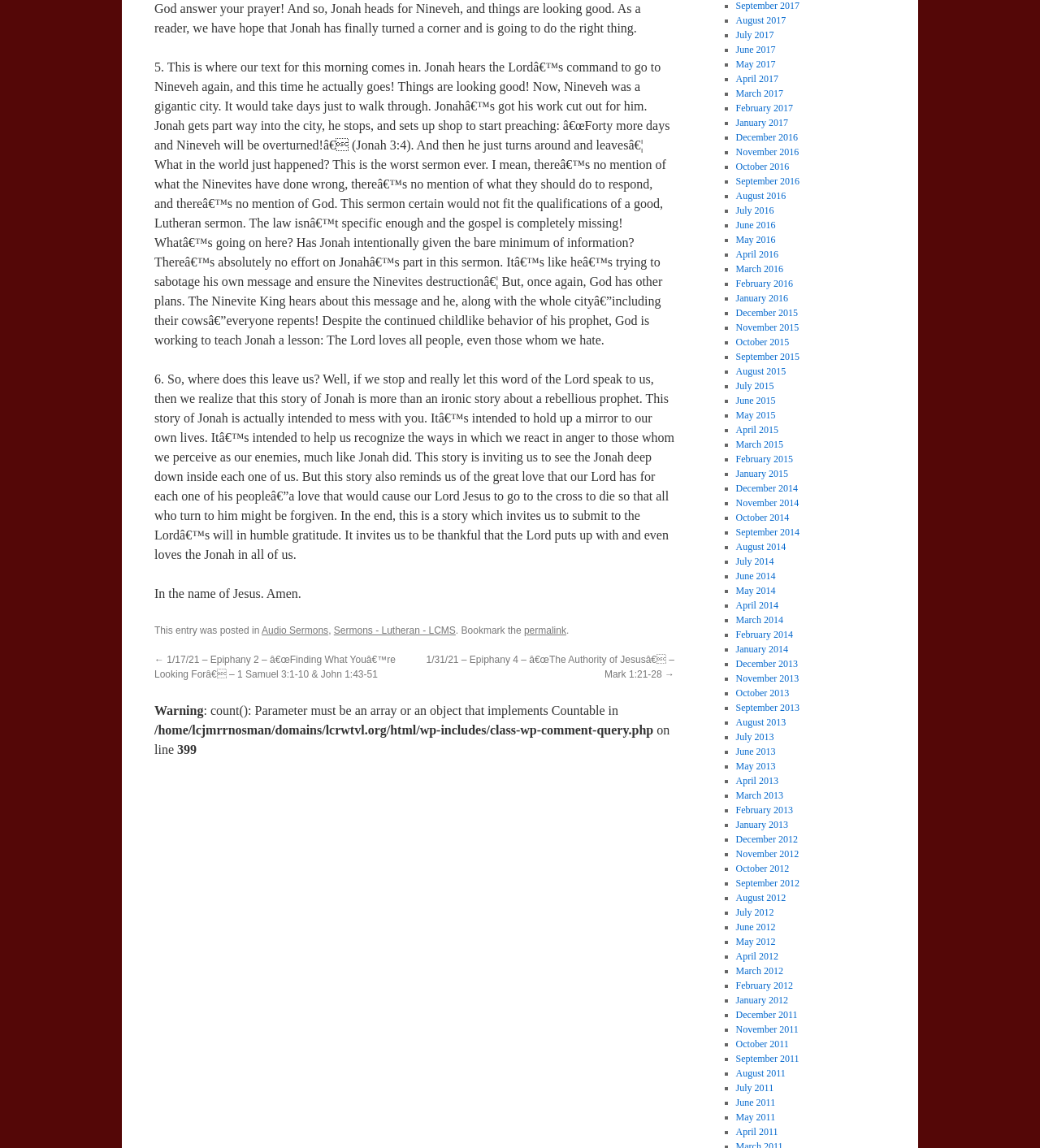Please study the image and answer the question comprehensively:
What is the format of the sermon?

The format of the sermon is audio, as indicated by the link 'Audio Sermons'.